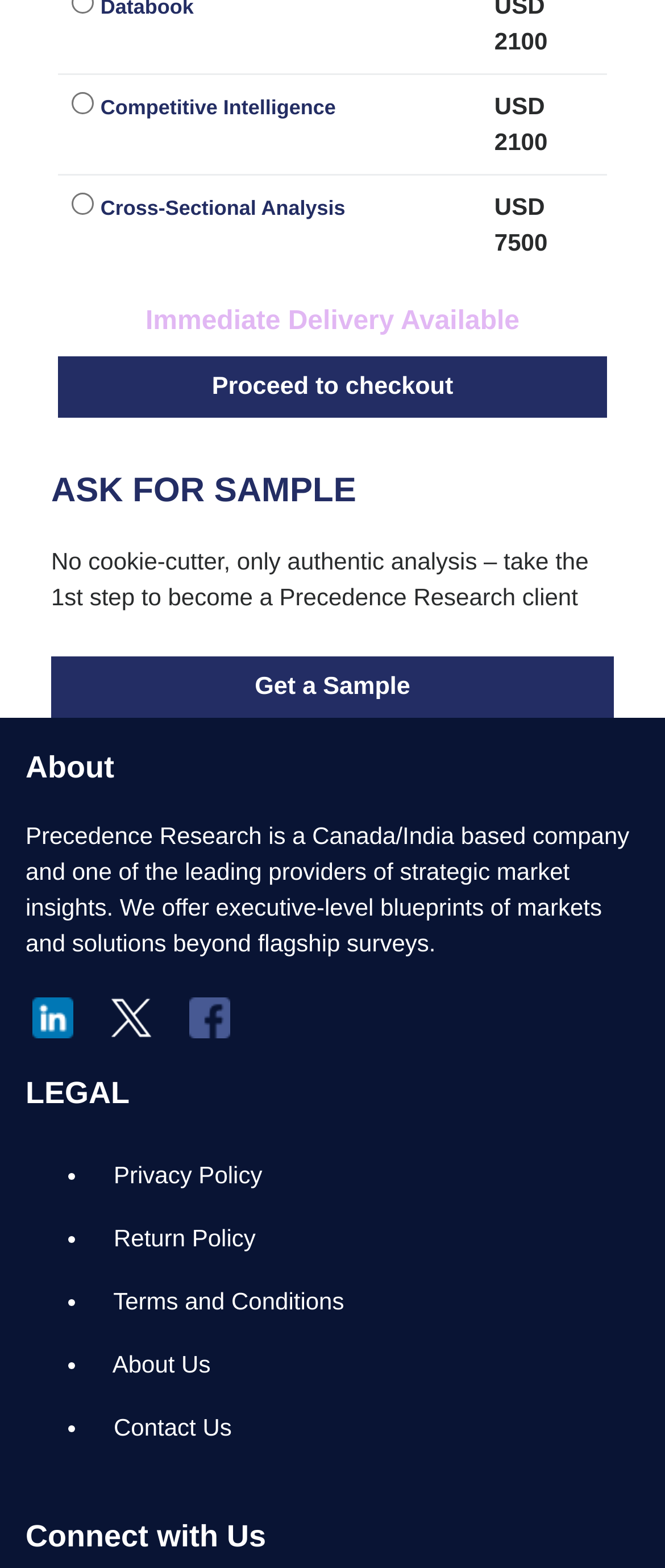Please indicate the bounding box coordinates of the element's region to be clicked to achieve the instruction: "Visit LinkedIn". Provide the coordinates as four float numbers between 0 and 1, i.e., [left, top, right, bottom].

[0.049, 0.636, 0.11, 0.662]